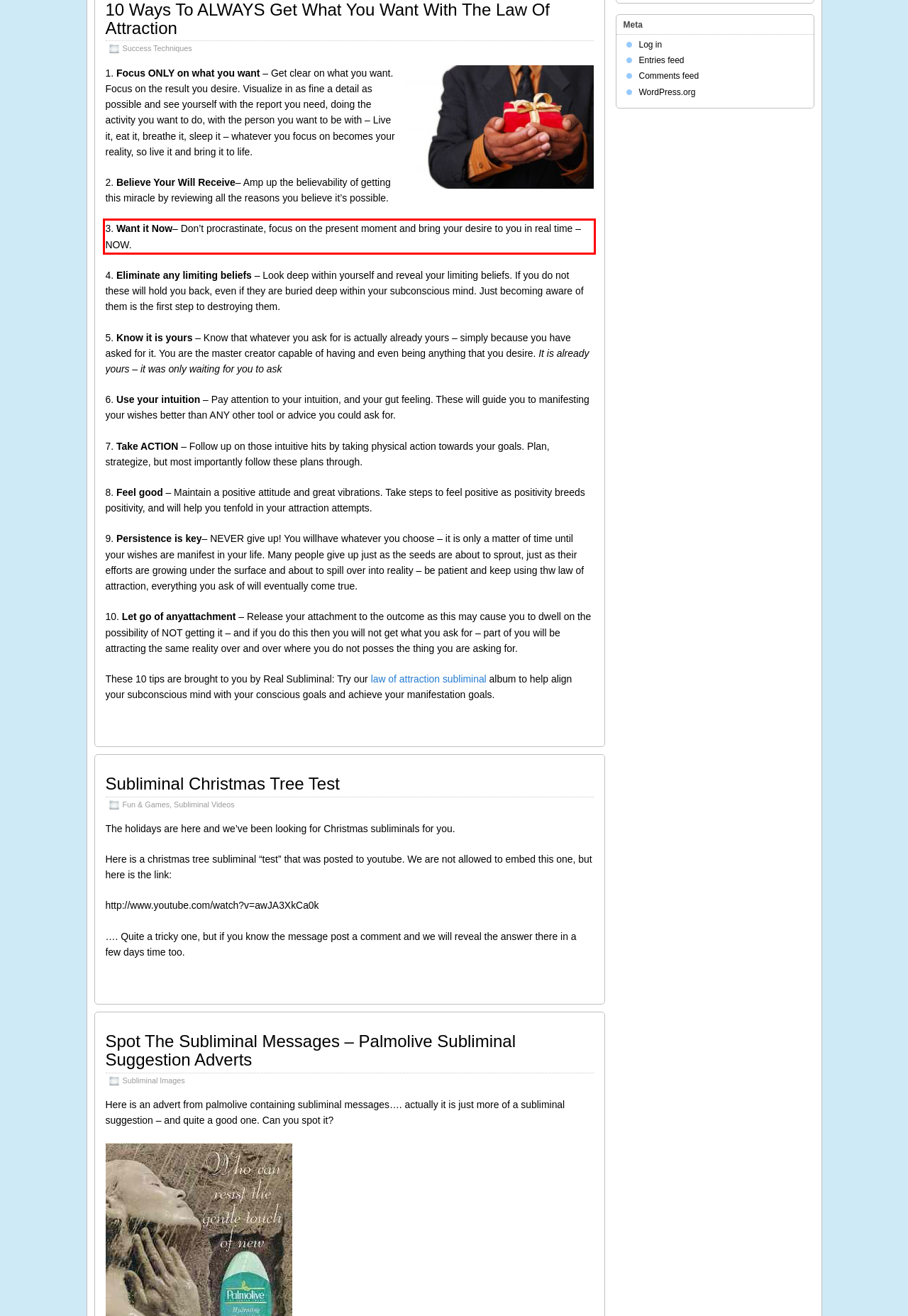You are provided with a screenshot of a webpage that includes a UI element enclosed in a red rectangle. Extract the text content inside this red rectangle.

3. Want it Now– Don’t procrastinate, focus on the present moment and bring your desire to you in real time – NOW.